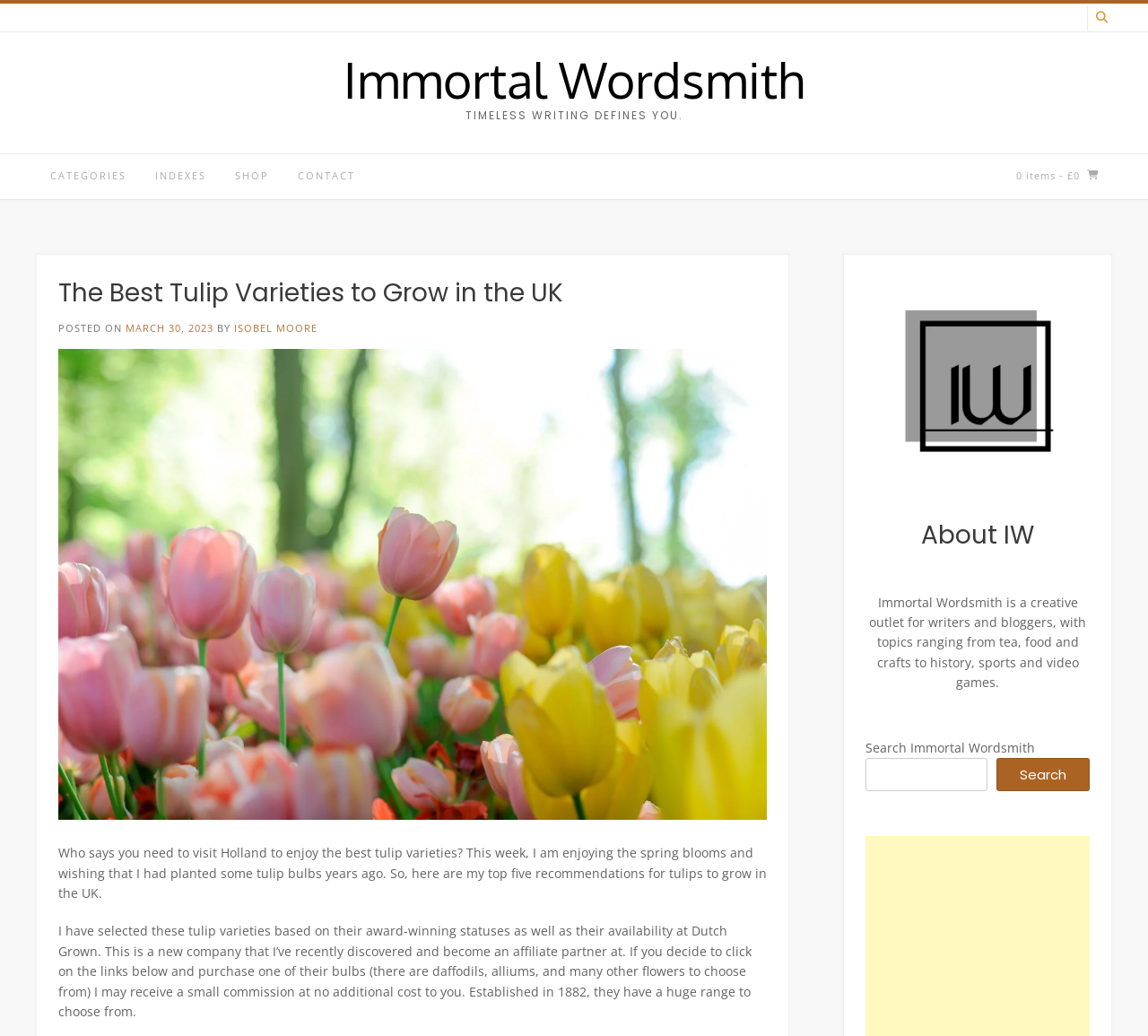What is the purpose of Immortal Wordsmith?
Using the image, elaborate on the answer with as much detail as possible.

The purpose of Immortal Wordsmith can be found by looking at the 'About IW' section, which describes it as a creative outlet for writers and bloggers, covering a range of topics.